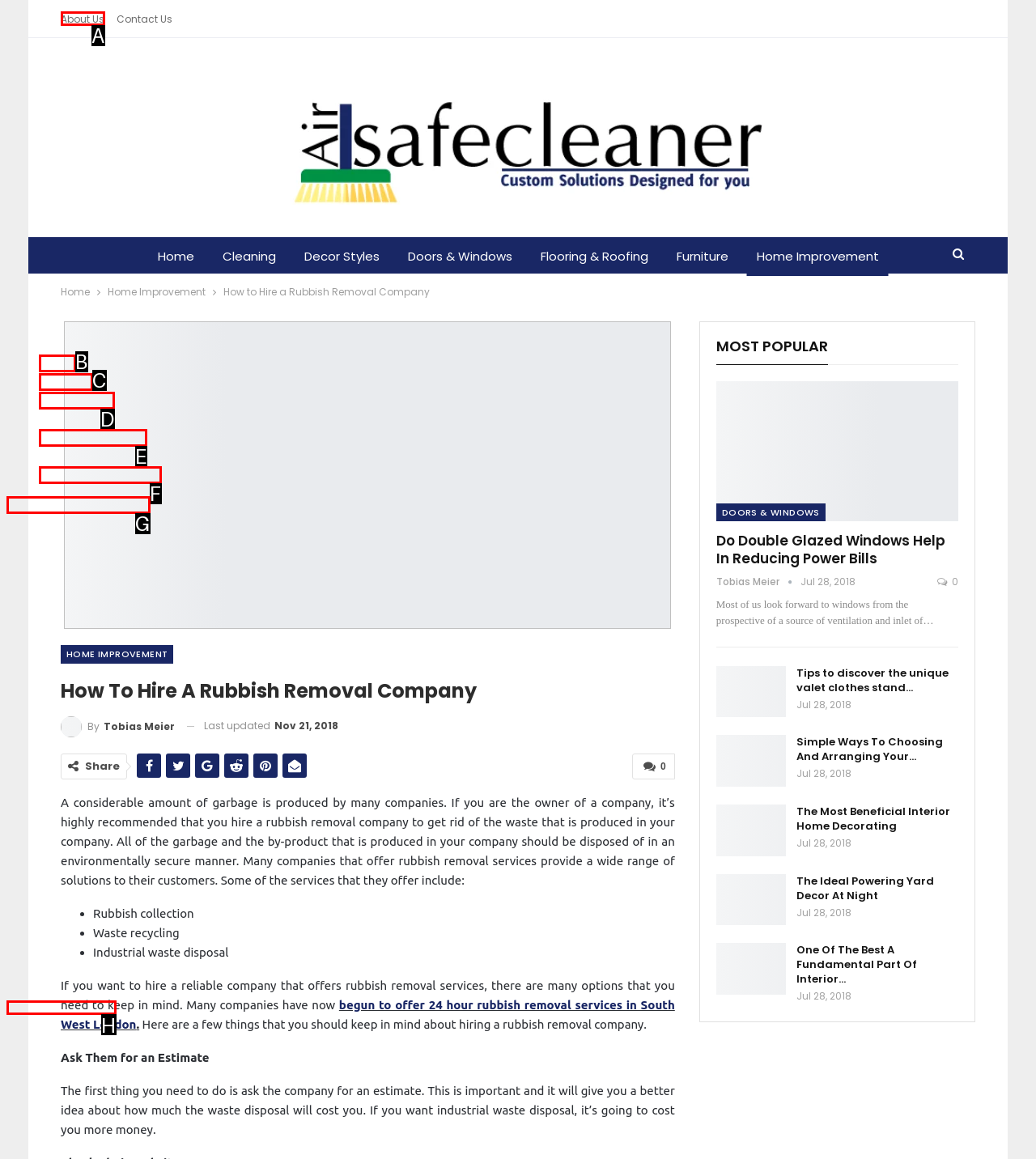Tell me which one HTML element I should click to complete the following task: Browse 'Technology'
Answer with the option's letter from the given choices directly.

None